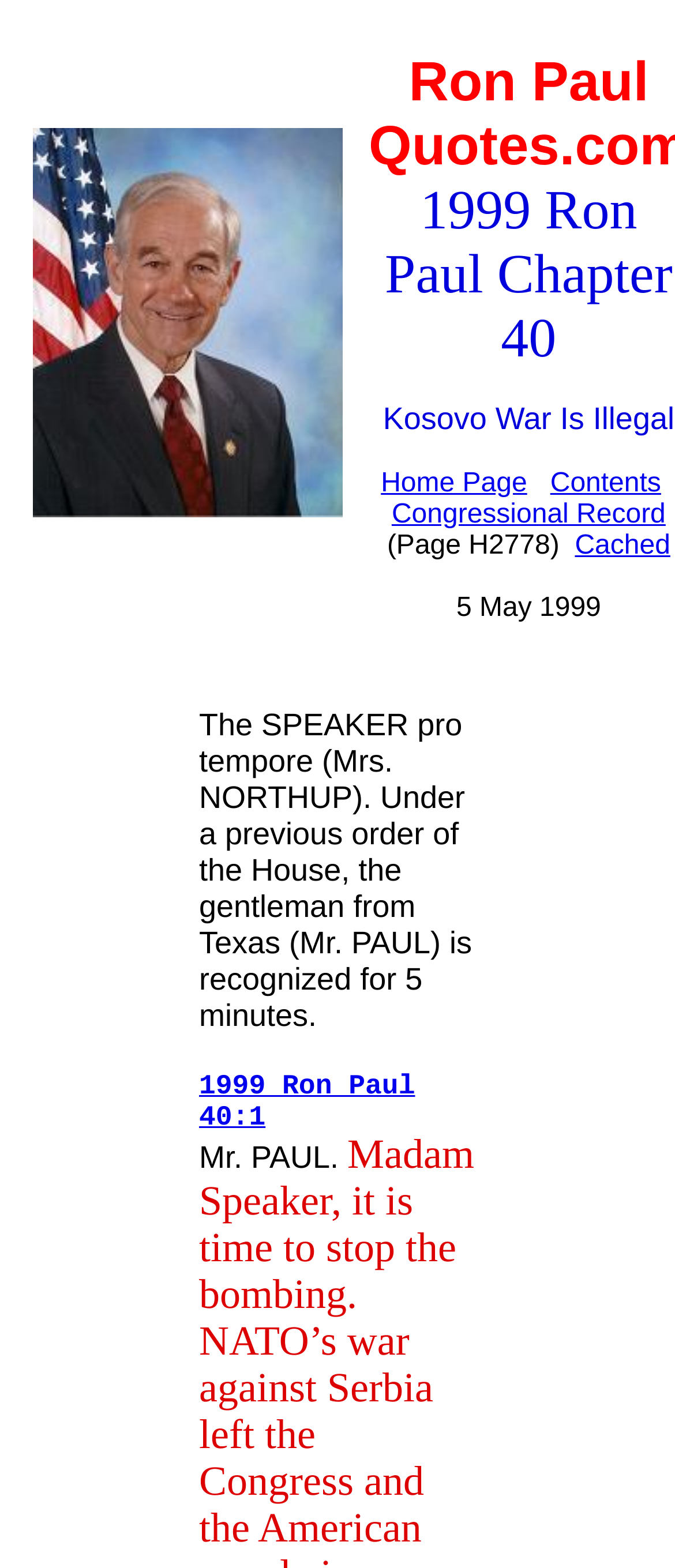From the image, can you give a detailed response to the question below:
How many links are there at the top of the webpage?

I found the number of links at the top of the webpage by counting the link elements which are 'Home Page', 'Contents', 'Congressional Record', and 'Cached'.